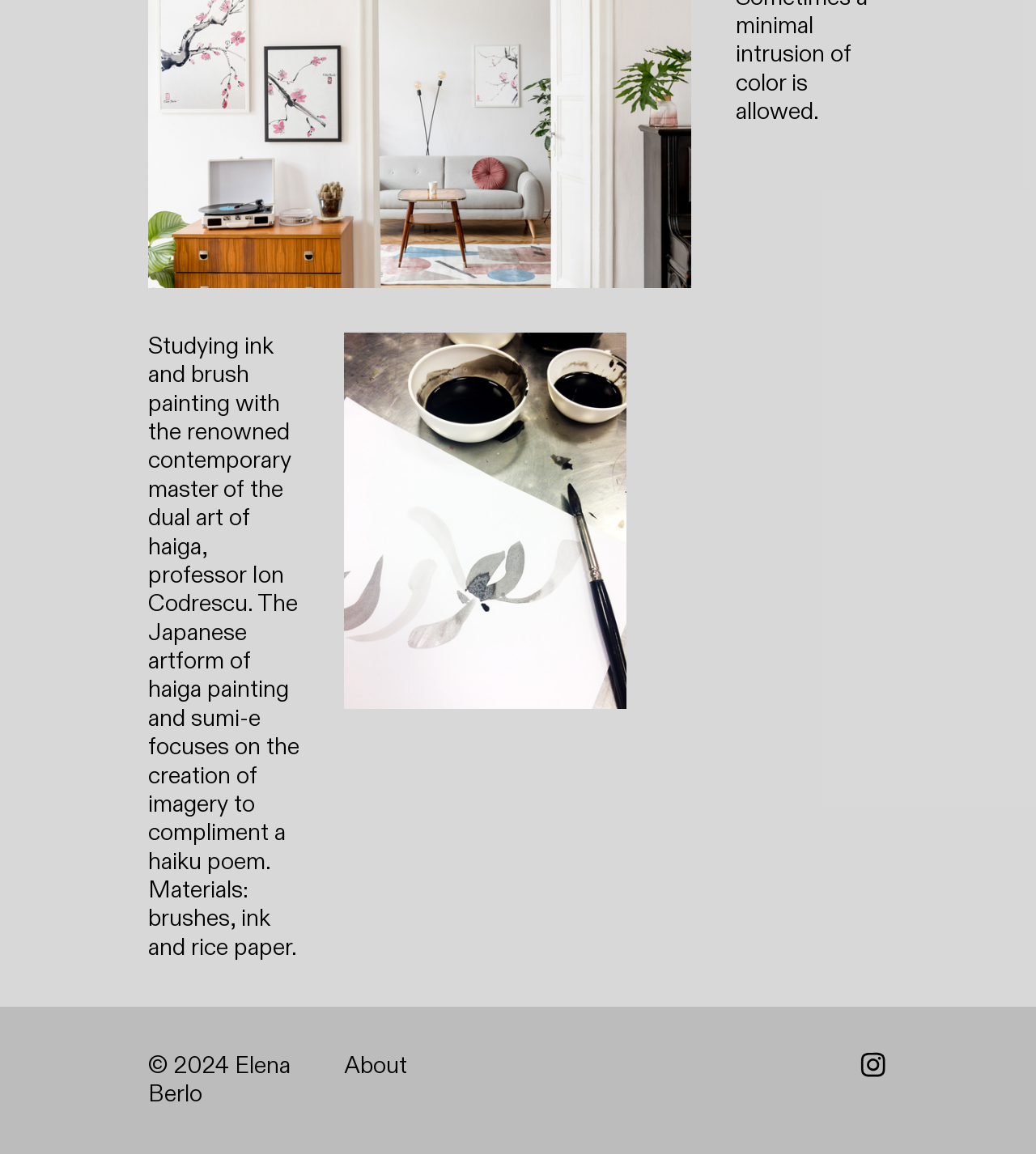Given the content of the image, can you provide a detailed answer to the question?
What is the material used in haiga painting and sumi-e?

The answer can be found in the StaticText element with the text 'Materials: brushes, ink and rice paper.' which lists the materials used in haiga painting and sumi-e.